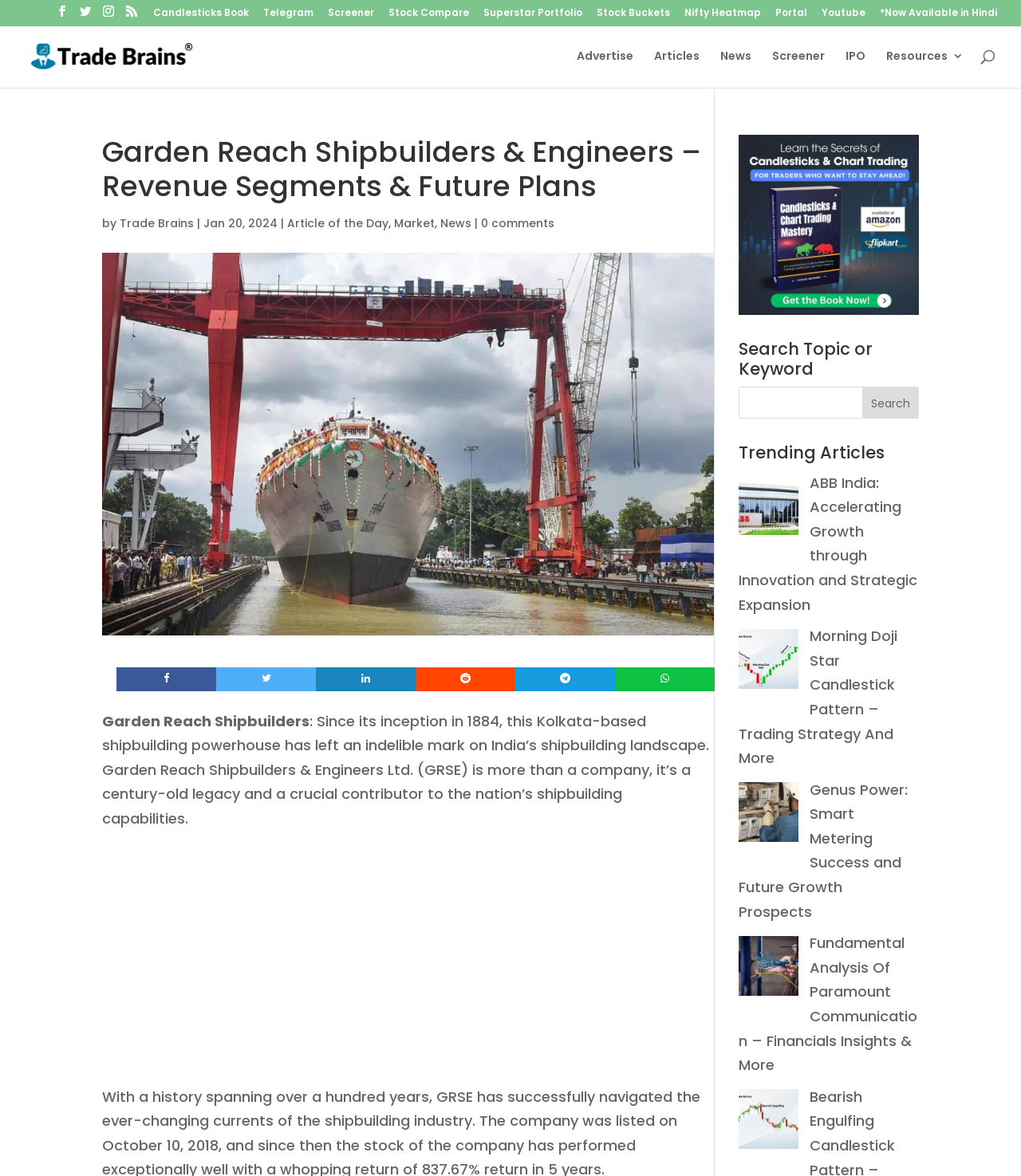Can you find the bounding box coordinates for the element to click on to achieve the instruction: "View the Candlesticks and chart trading mastery image"?

[0.723, 0.115, 0.9, 0.268]